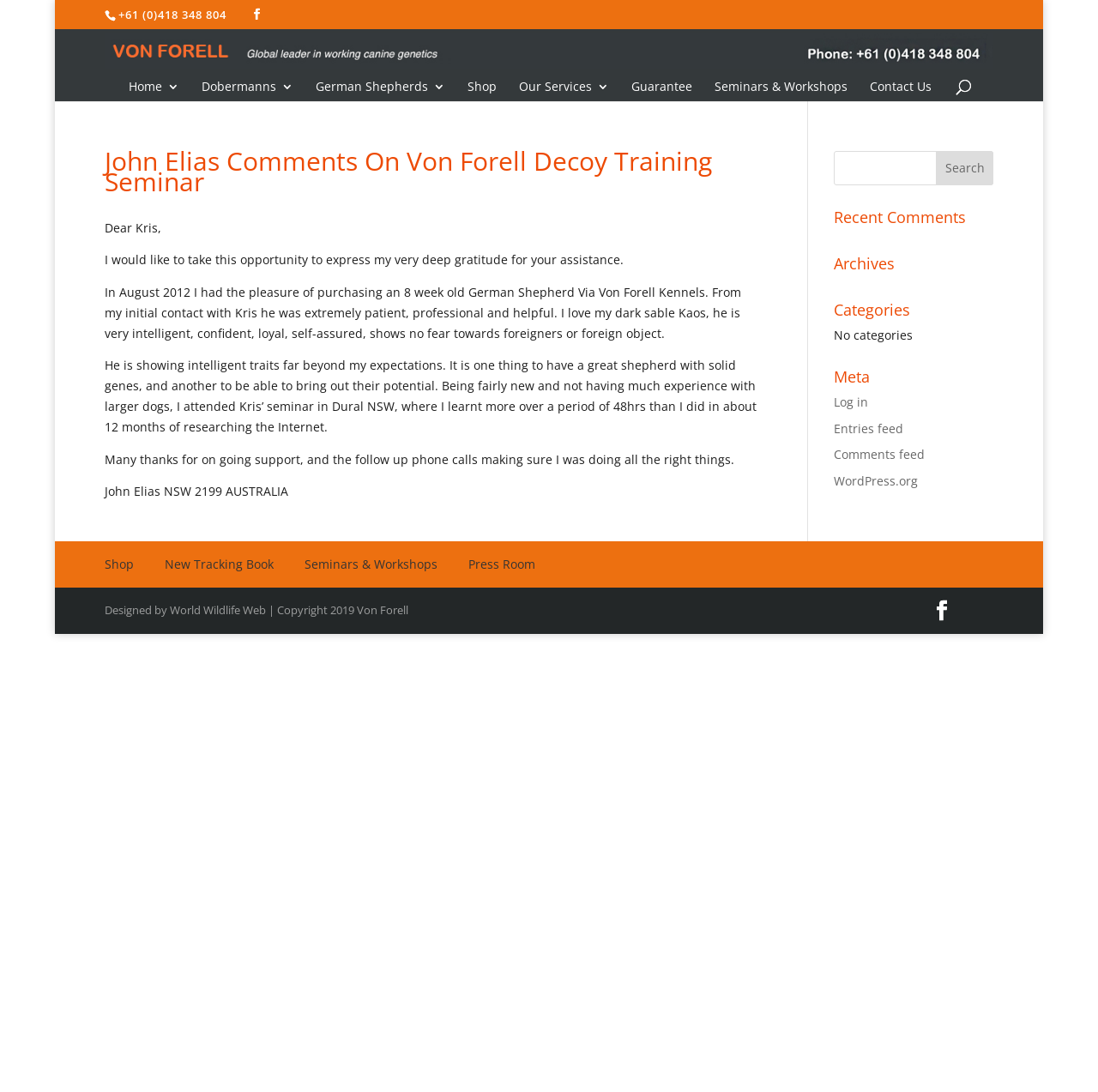Extract the primary headline from the webpage and present its text.

John Elias Comments On Von Forell Decoy Training Seminar